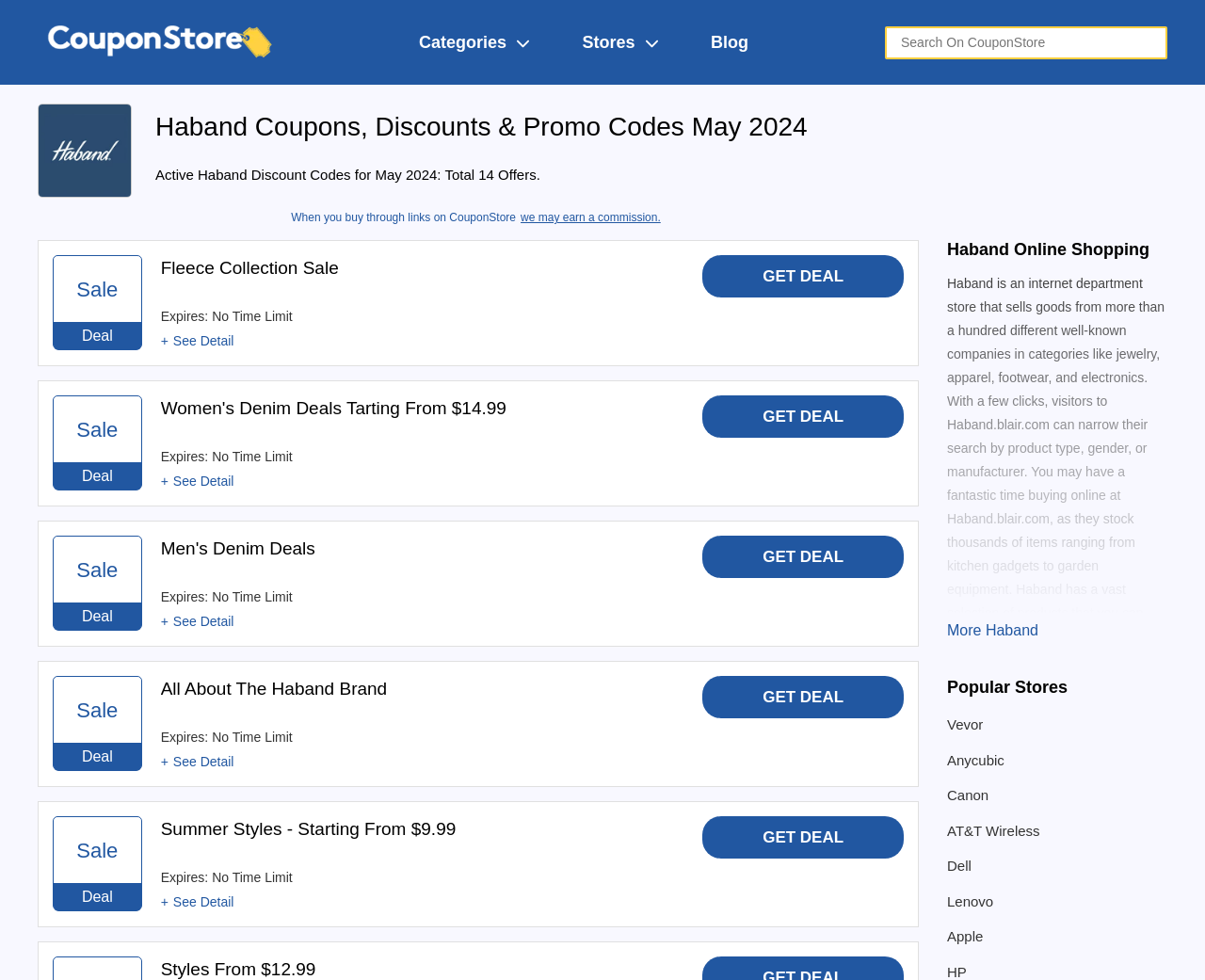Please use the details from the image to answer the following question comprehensively:
How many promo codes are available?

The answer can be found by looking at the heading 'Active Haband Discount Codes for May 2024: Total 14 Offers.' which indicates that there are 14 promo codes available.